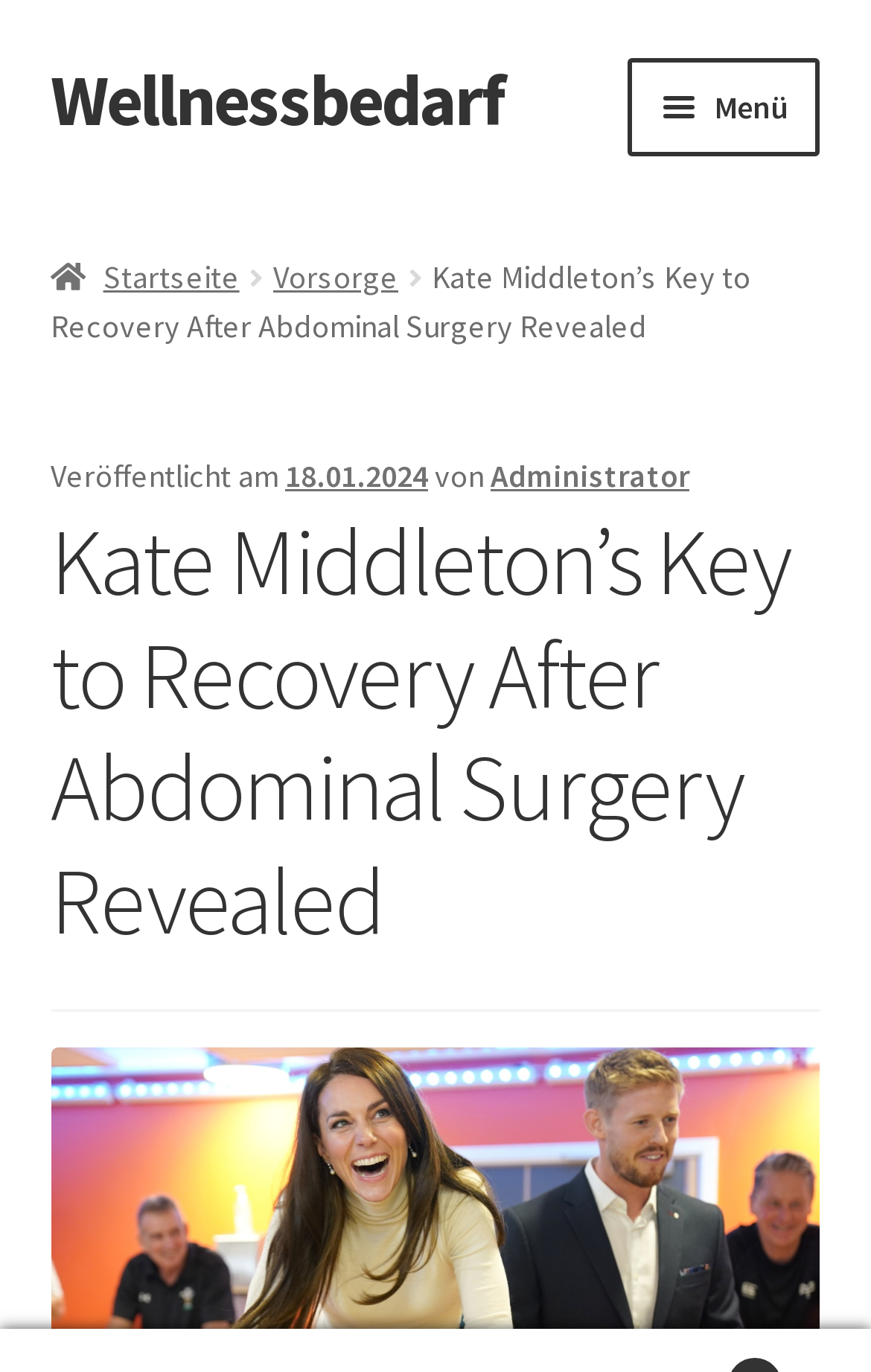Locate the primary heading on the webpage and return its text.

Kate Middleton’s Key to Recovery After Abdominal Surgery Revealed